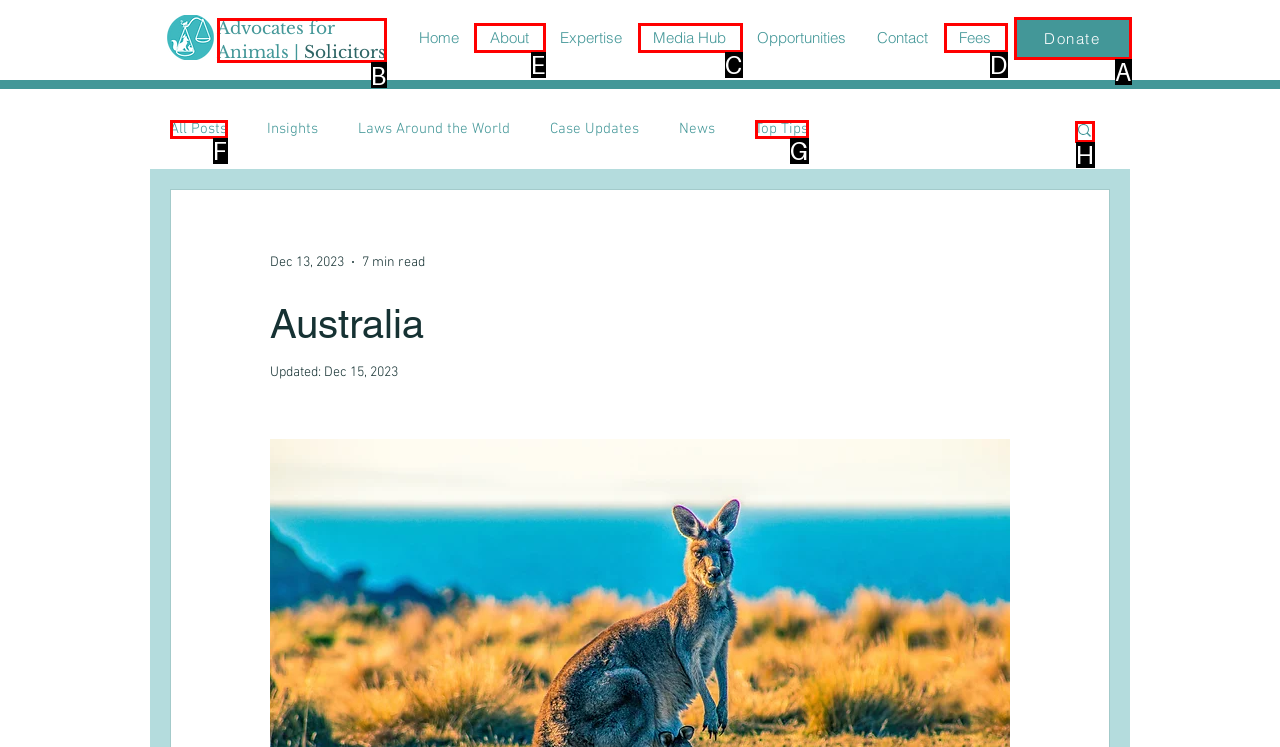Select the proper UI element to click in order to perform the following task: Visit the About page. Indicate your choice with the letter of the appropriate option.

E